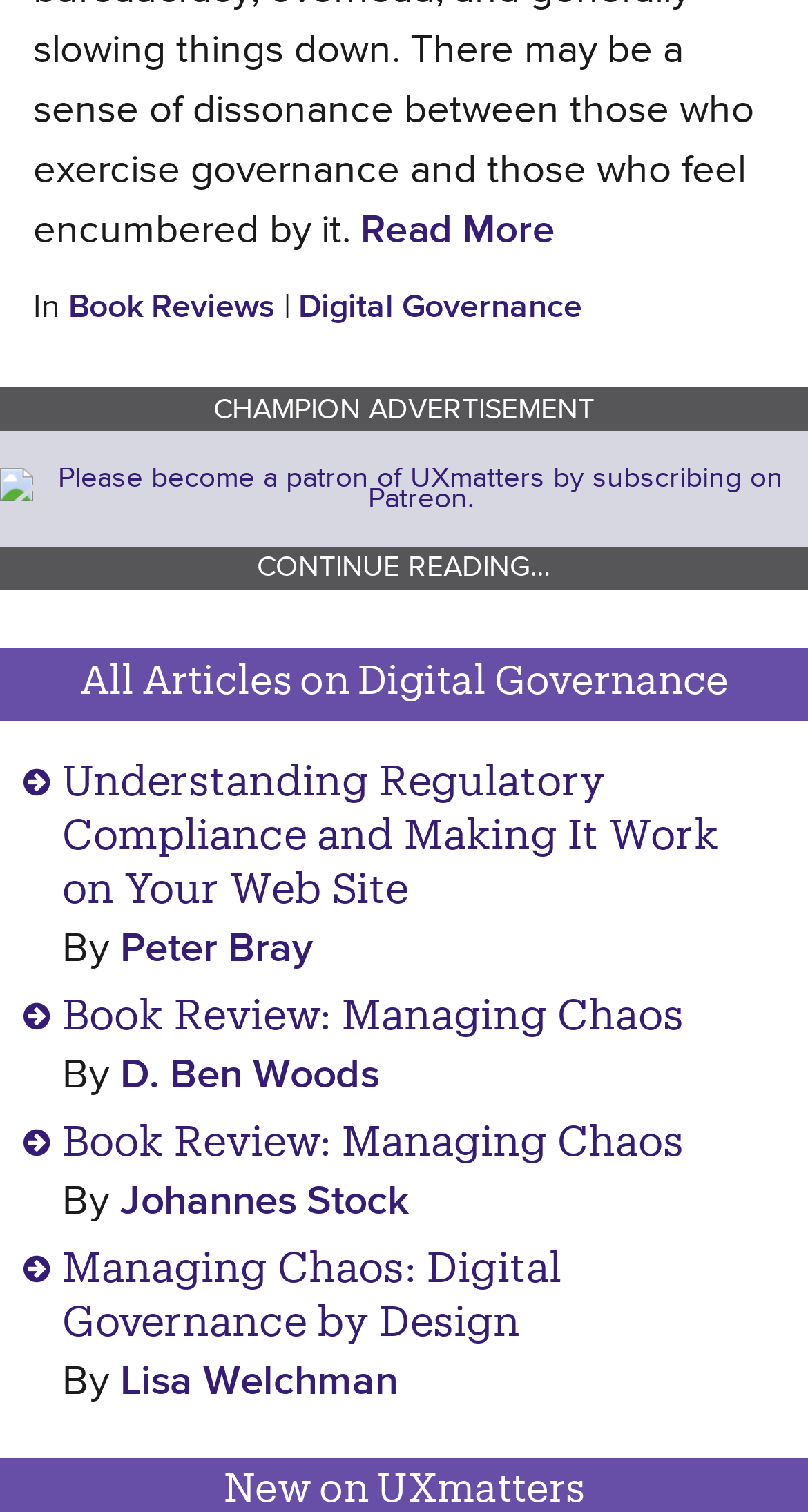Pinpoint the bounding box coordinates of the area that should be clicked to complete the following instruction: "Read Understanding Regulatory Compliance and Making It Work on Your Web Site". The coordinates must be given as four float numbers between 0 and 1, i.e., [left, top, right, bottom].

[0.077, 0.504, 0.89, 0.604]